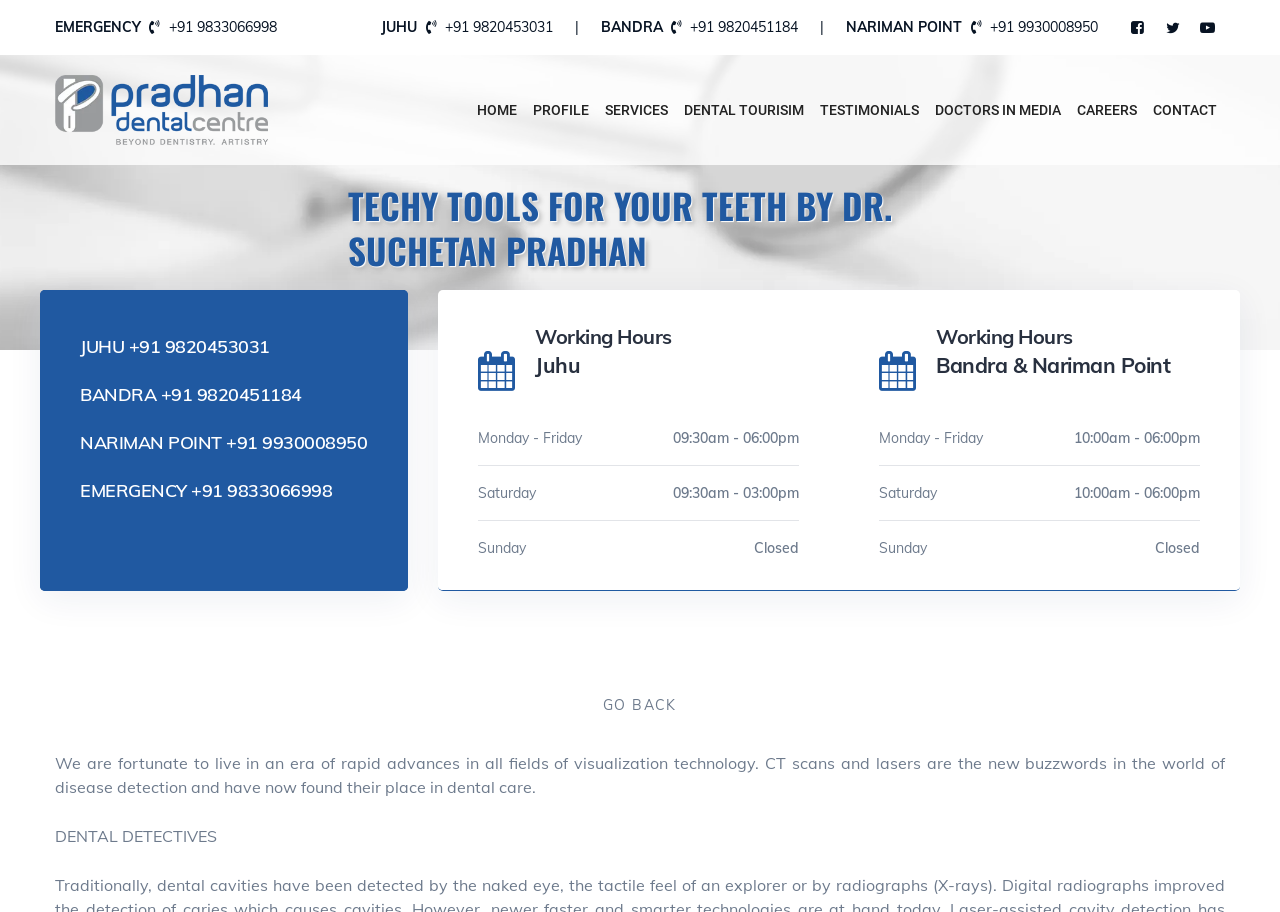What is the purpose of CT scans and lasers in dental care?
Refer to the image and respond with a one-word or short-phrase answer.

disease detection